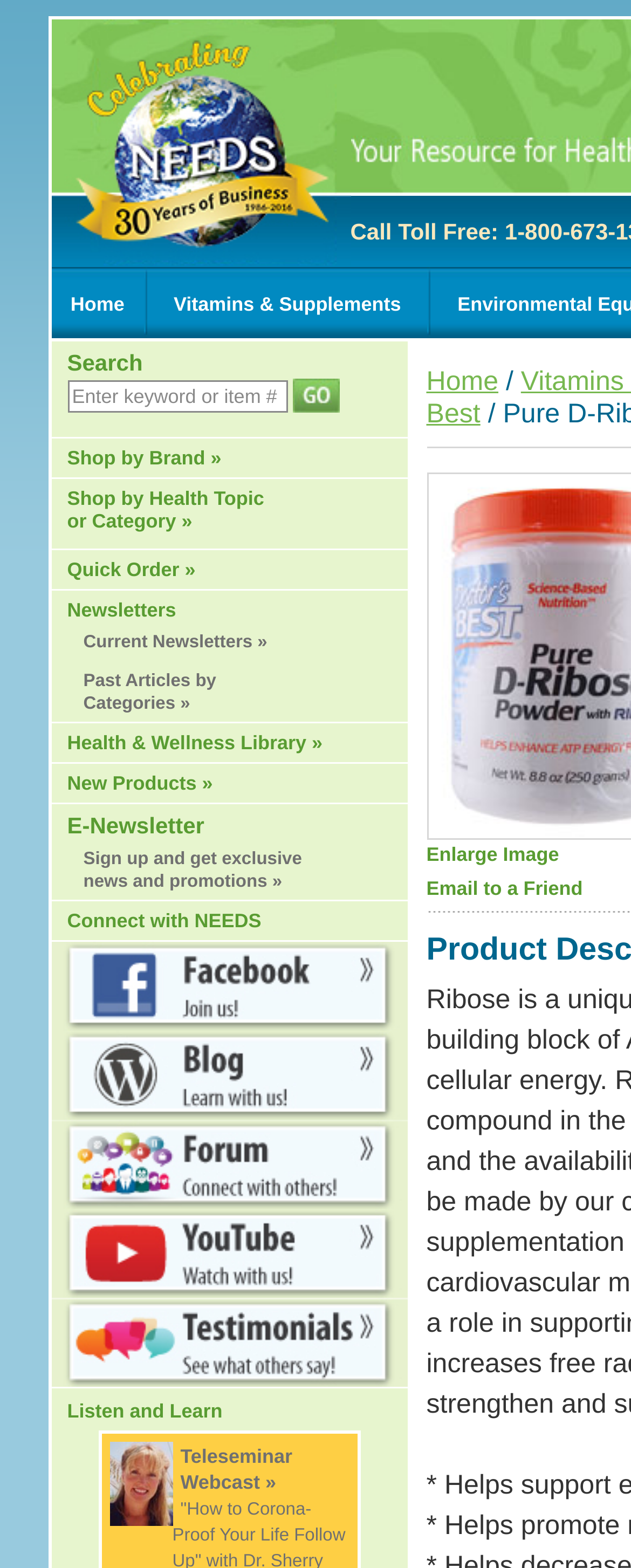Is there a newsletter signup option on the webpage?
Offer a detailed and exhaustive answer to the question.

I found a link that says 'E-Newsletter Sign up and get exclusive news and promotions »' in the footer section of the webpage. This suggests that there is a newsletter signup option available on the webpage.